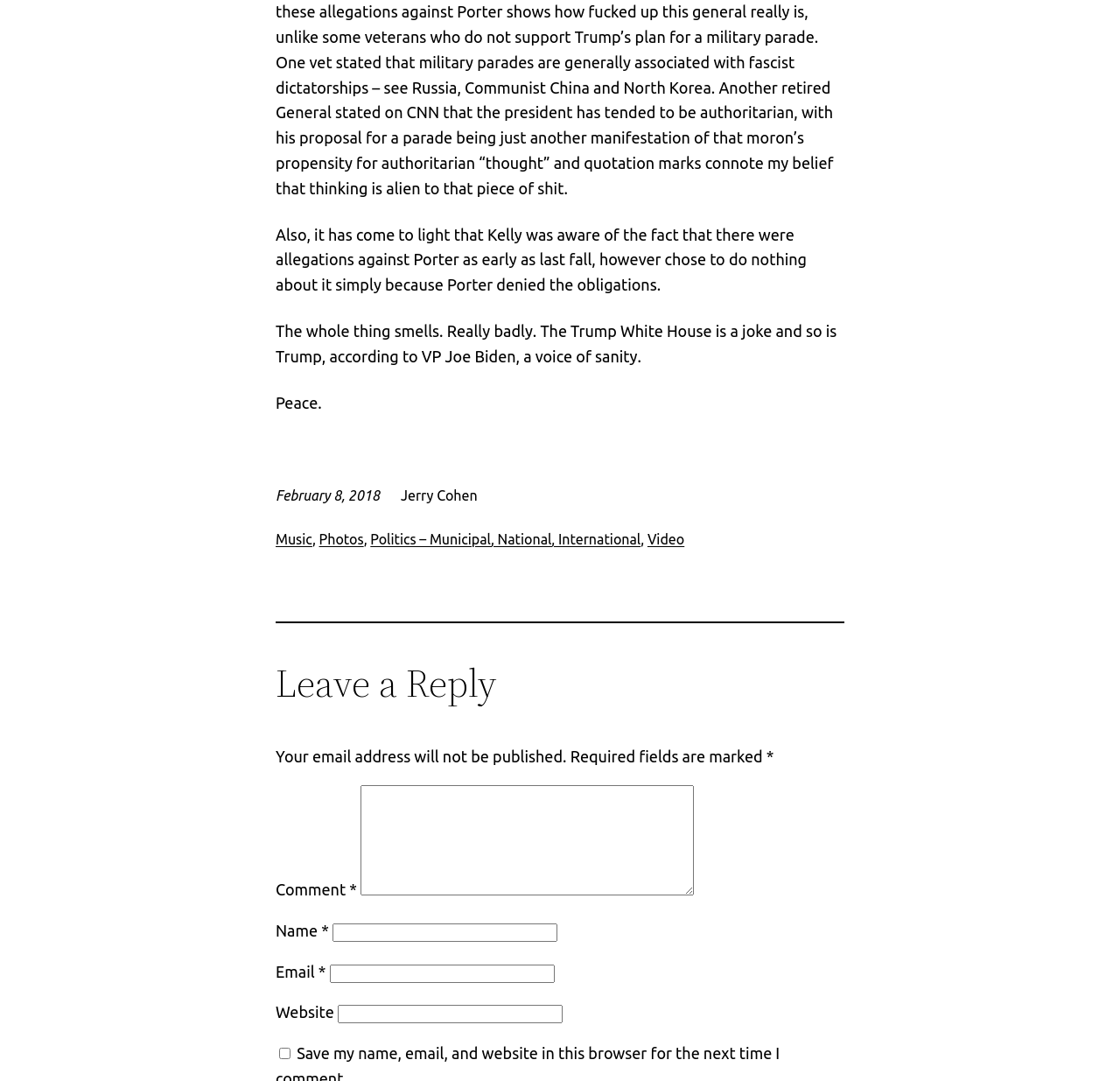What is the date of the post?
Using the image, elaborate on the answer with as much detail as possible.

The date of the post can be found in the timestamp section, which is located below the main text and above the comment section. The timestamp is in the format of 'Month Day, Year' and in this case, it is 'February 8, 2018'.